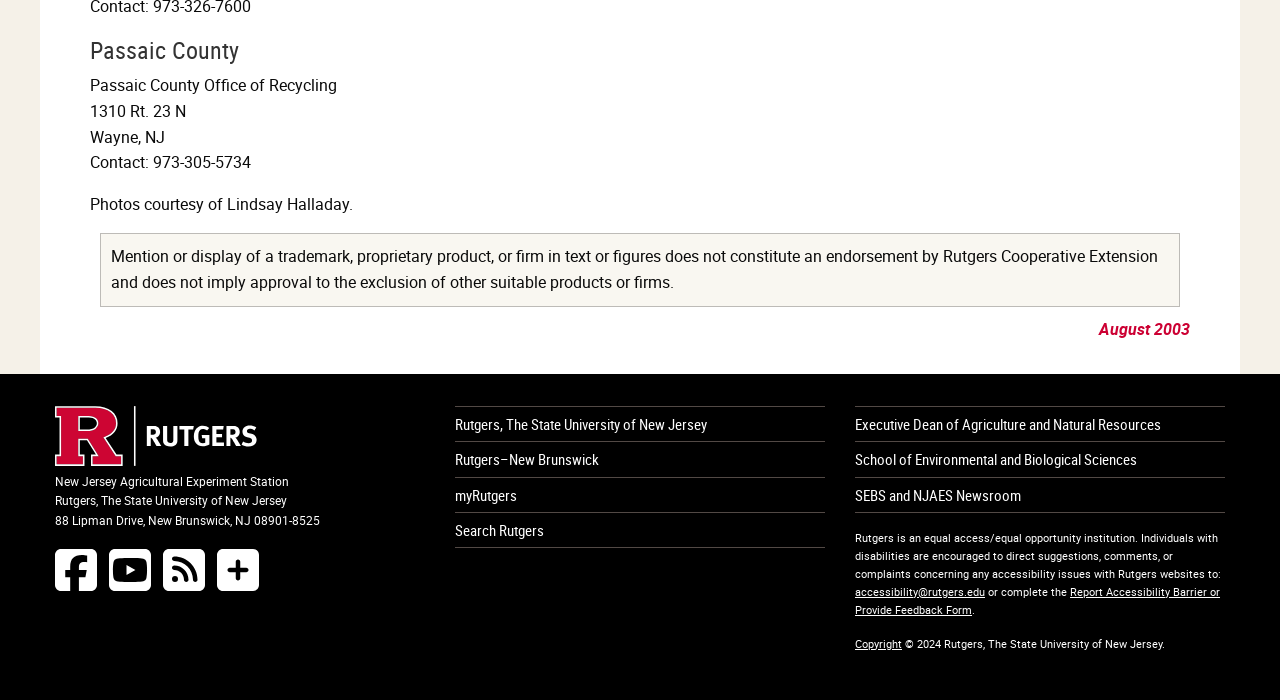Observe the image and answer the following question in detail: What is the name of the county office?

I found the answer by looking at the StaticText element with the text 'Passaic County Office of Recycling' which is located at the top of the webpage, indicating that it is the title of the office.